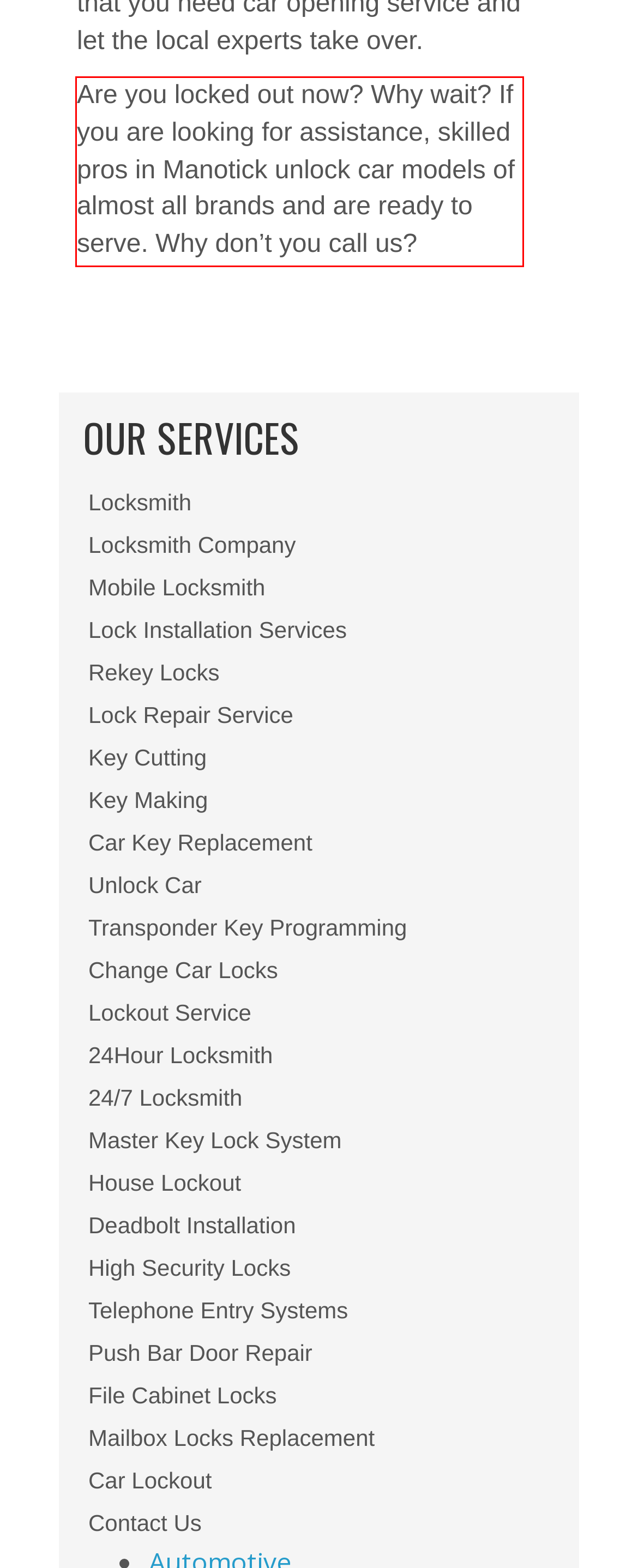With the given screenshot of a webpage, locate the red rectangle bounding box and extract the text content using OCR.

Are you locked out now? Why wait? If you are looking for assistance, skilled pros in Manotick unlock car models of almost all brands and are ready to serve. Why don’t you call us?